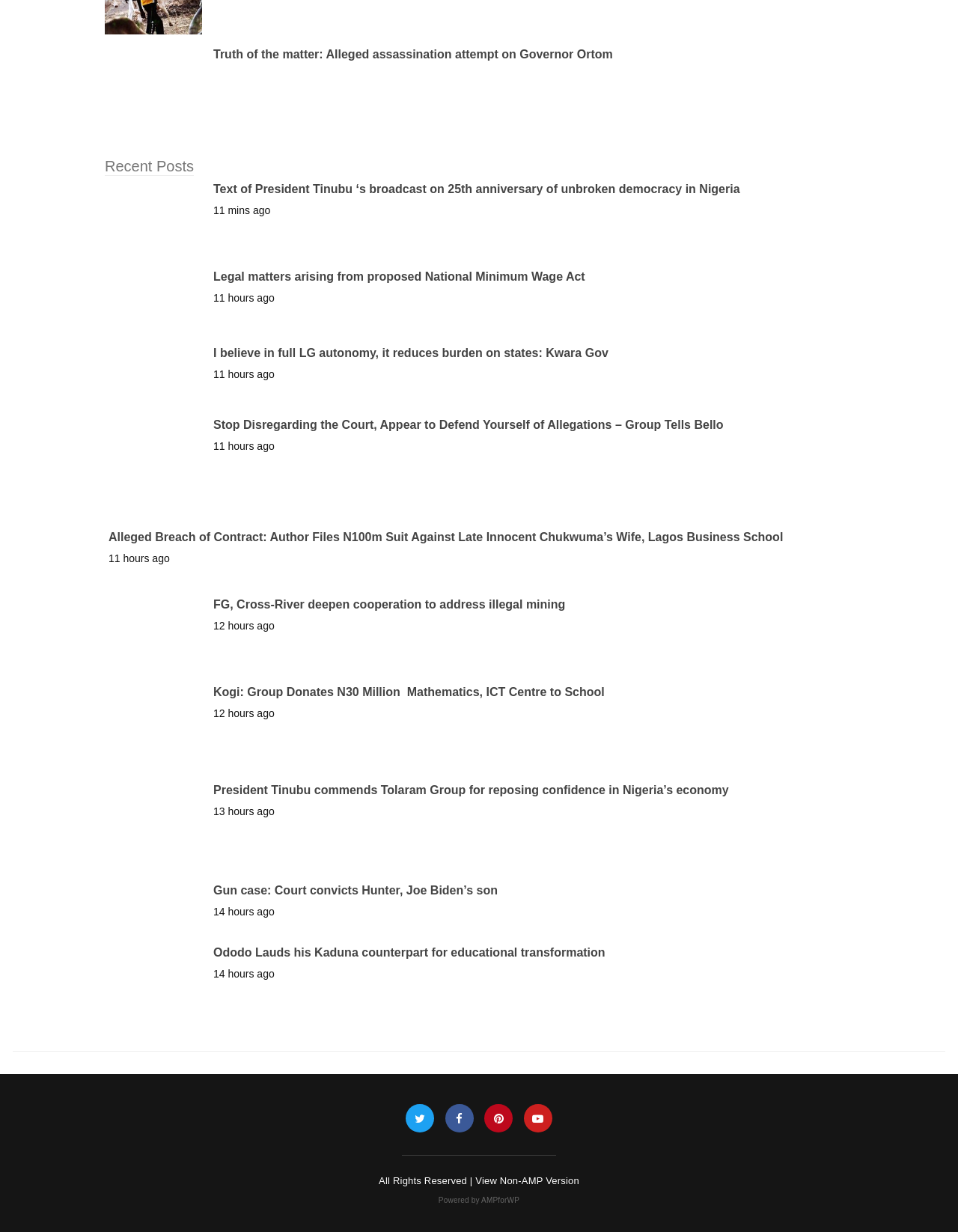Please indicate the bounding box coordinates of the element's region to be clicked to achieve the instruction: "Click on the 'GROW LIGHTS' link". Provide the coordinates as four float numbers between 0 and 1, i.e., [left, top, right, bottom].

None